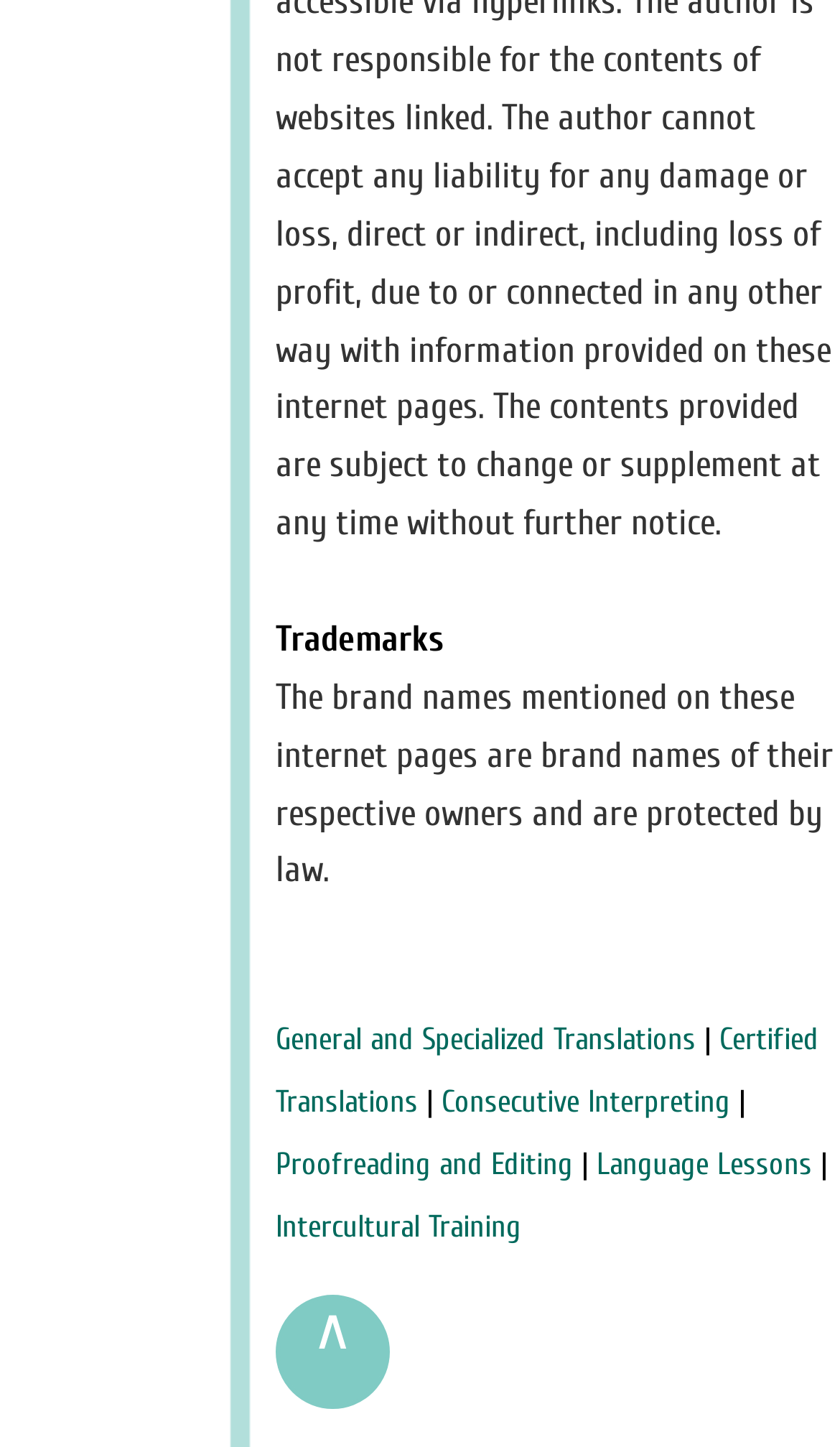Find the bounding box of the UI element described as follows: "General and Specialized Translations".

[0.328, 0.706, 0.828, 0.731]